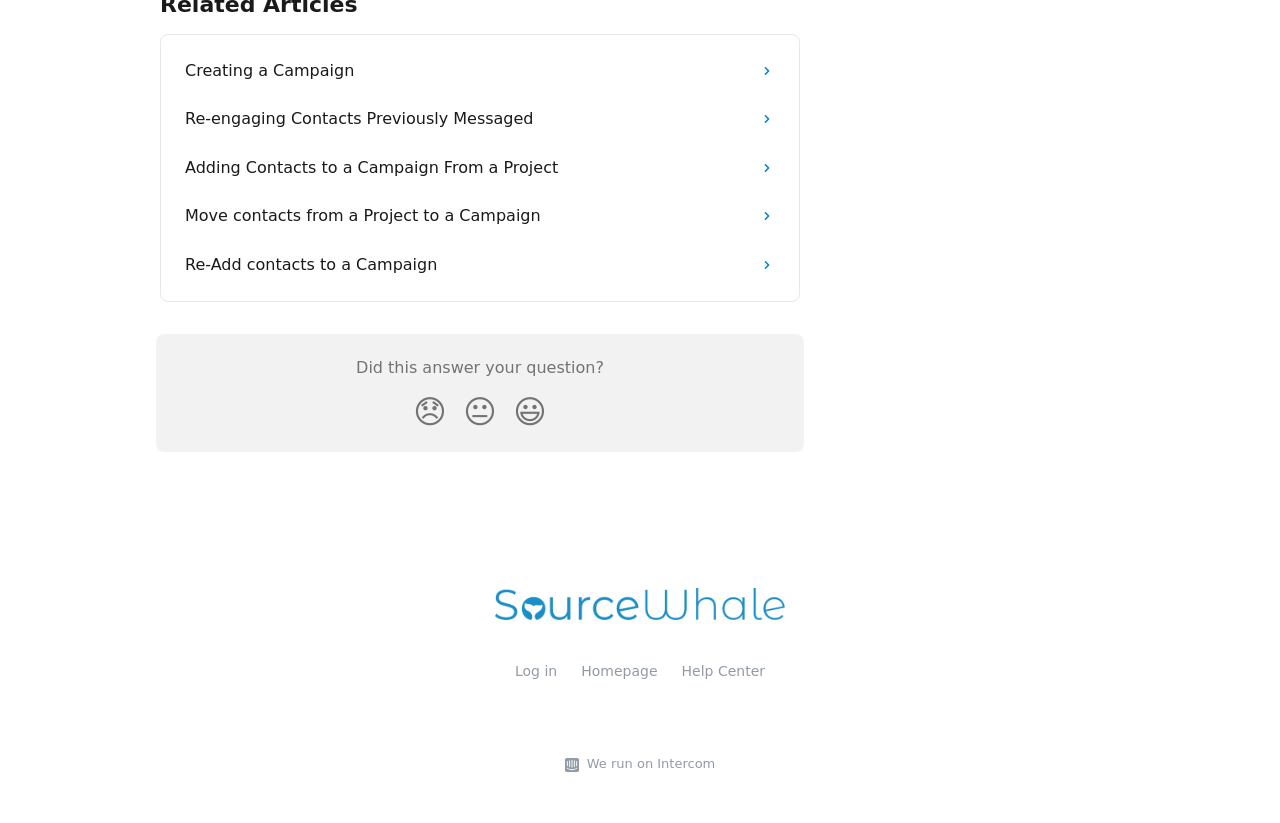How many links are there in the main section?
Using the image, elaborate on the answer with as much detail as possible.

I counted the number of links in the main section, which are 'Creating a Campaign', 'Re-engaging Contacts Previously Messaged', 'Adding Contacts to a Campaign From a Project', 'Move contacts from a Project to a Campaign', and 'Re-Add contacts to a Campaign'.